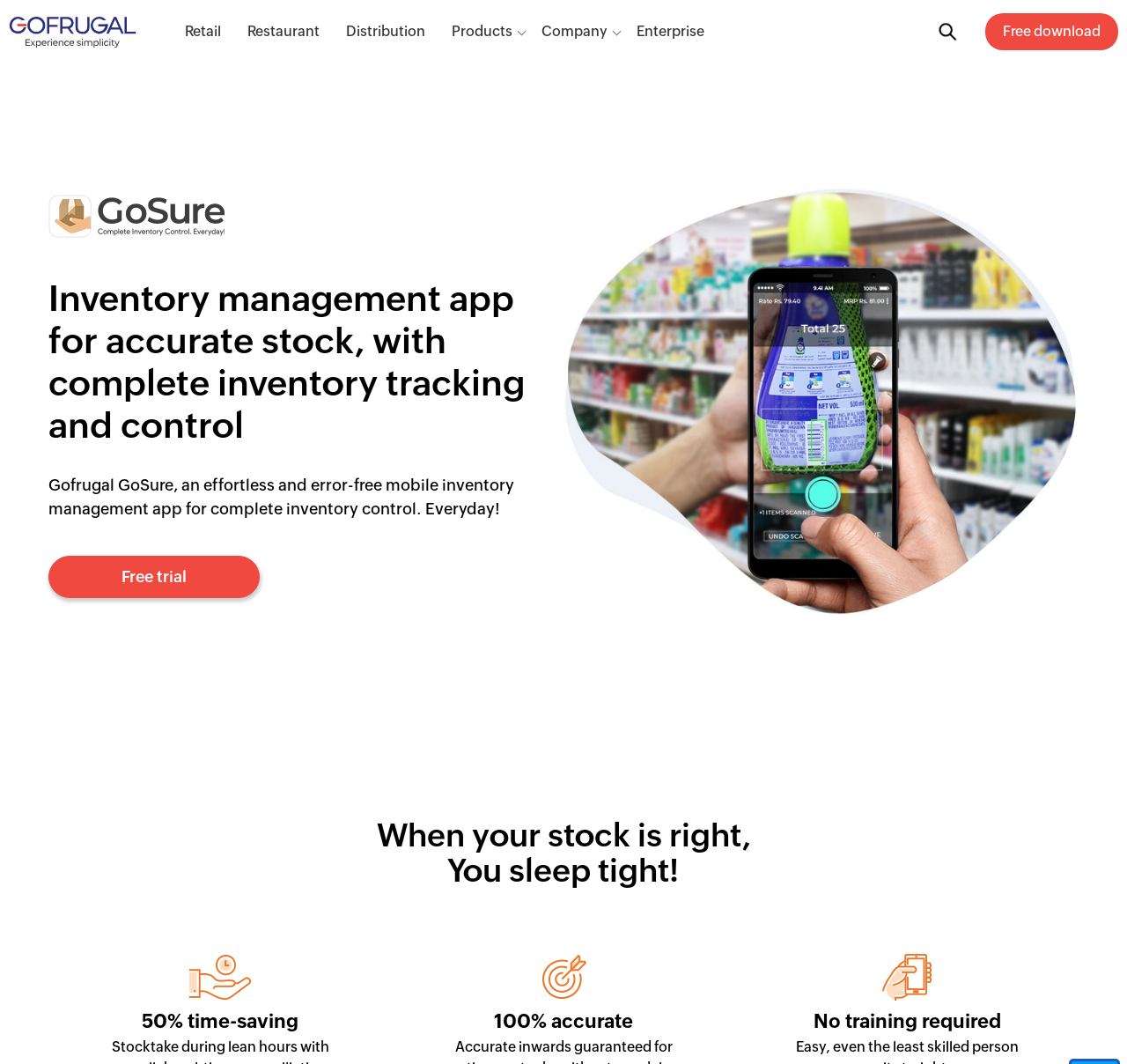Determine the bounding box coordinates of the target area to click to execute the following instruction: "Download the app."

[0.874, 0.012, 0.992, 0.048]